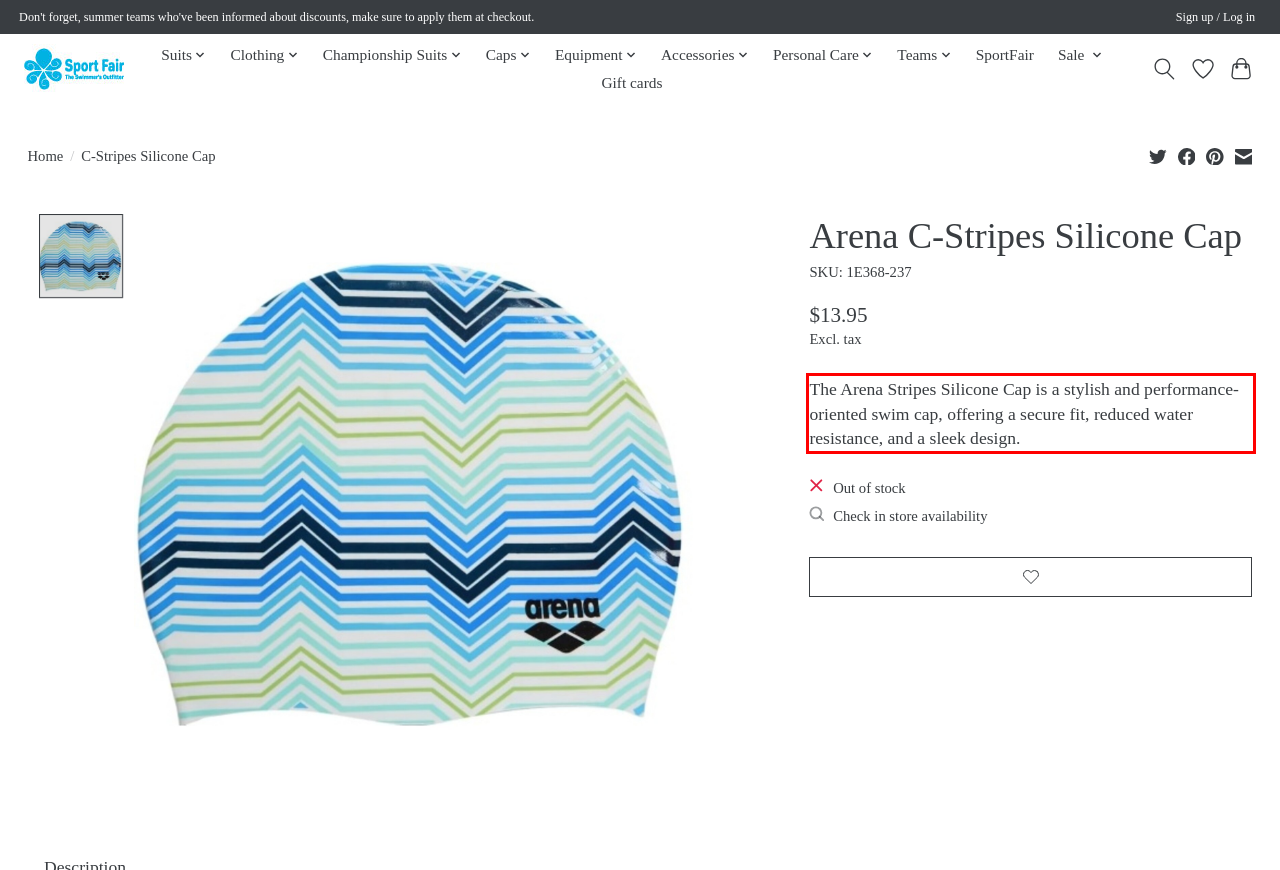Given a webpage screenshot, identify the text inside the red bounding box using OCR and extract it.

The Arena Stripes Silicone Cap is a stylish and performance-oriented swim cap, offering a secure fit, reduced water resistance, and a sleek design.